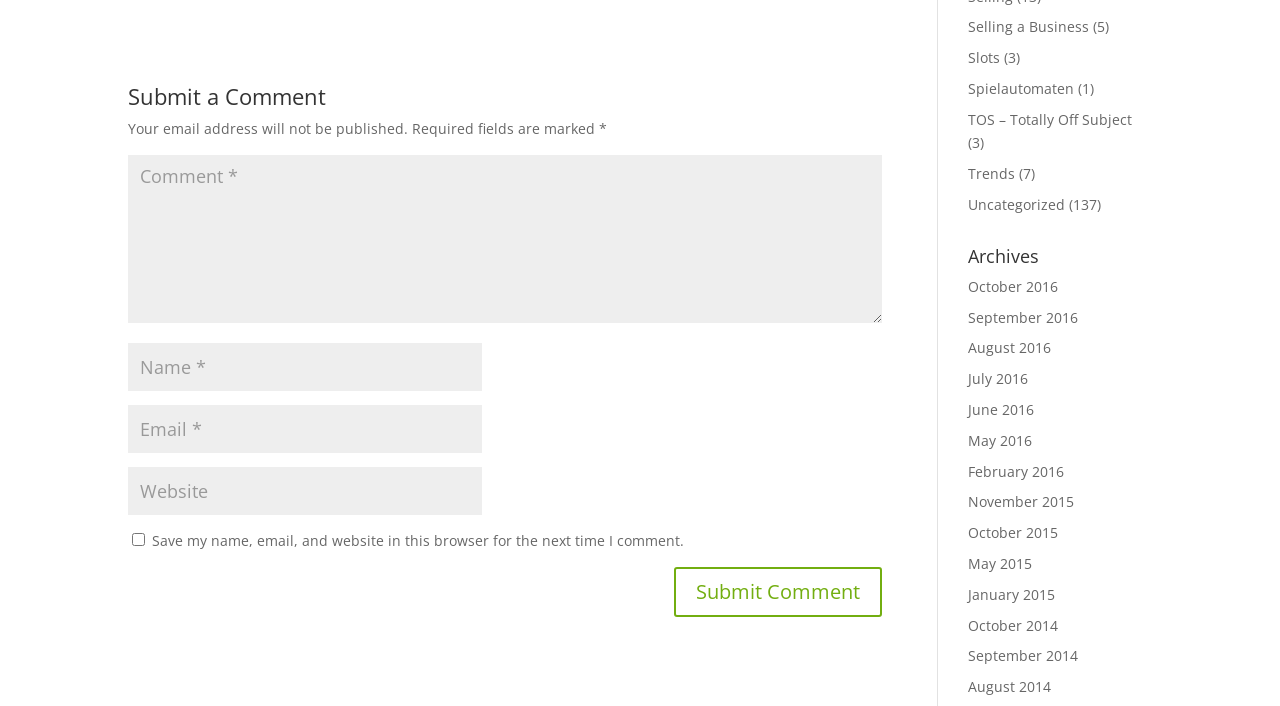Please give a concise answer to this question using a single word or phrase: 
What is the required information to submit a comment?

Name, email, and comment